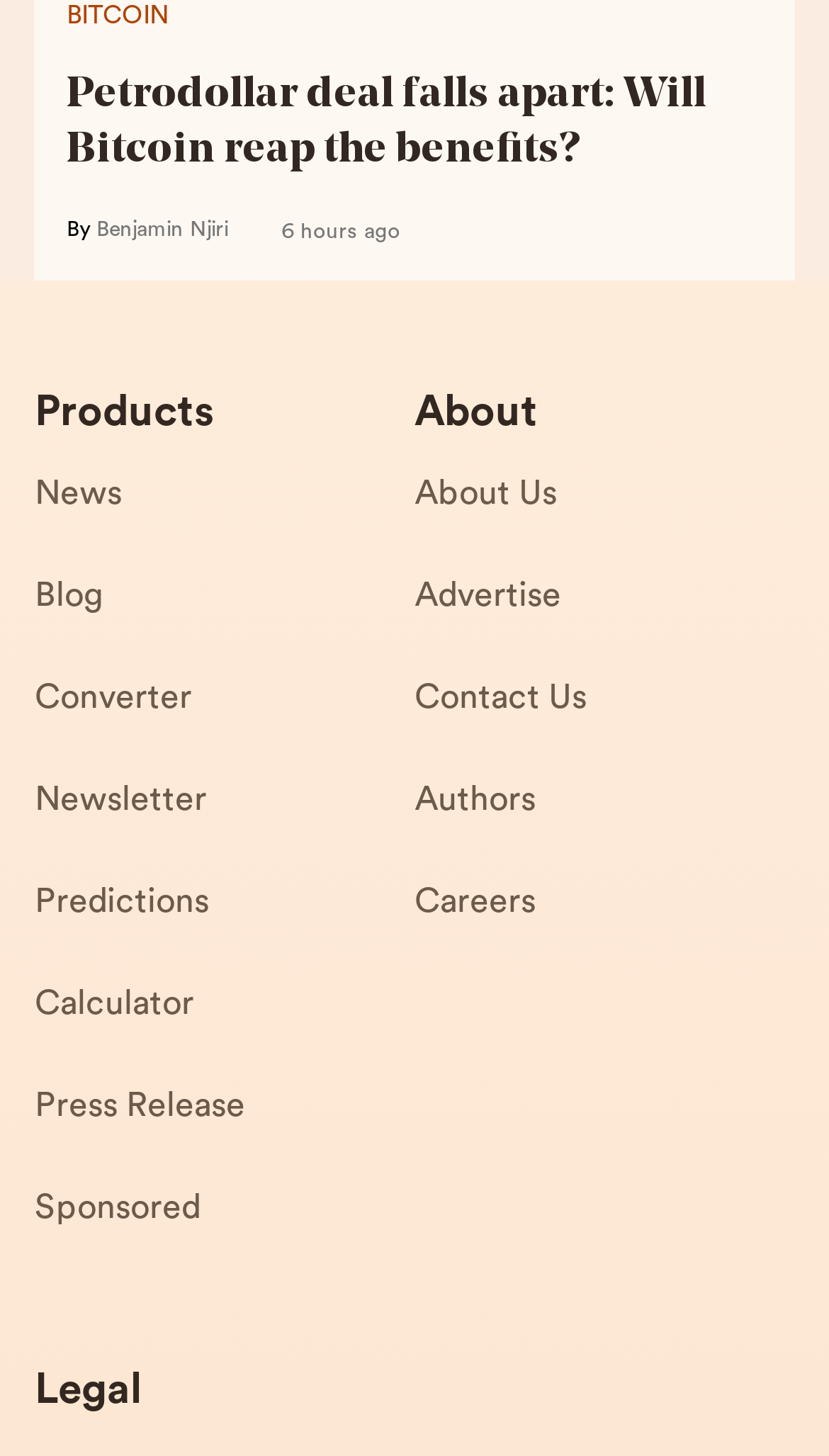Pinpoint the bounding box coordinates of the area that should be clicked to complete the following instruction: "Check the About Us page". The coordinates must be given as four float numbers between 0 and 1, i.e., [left, top, right, bottom].

[0.5, 0.318, 0.958, 0.388]